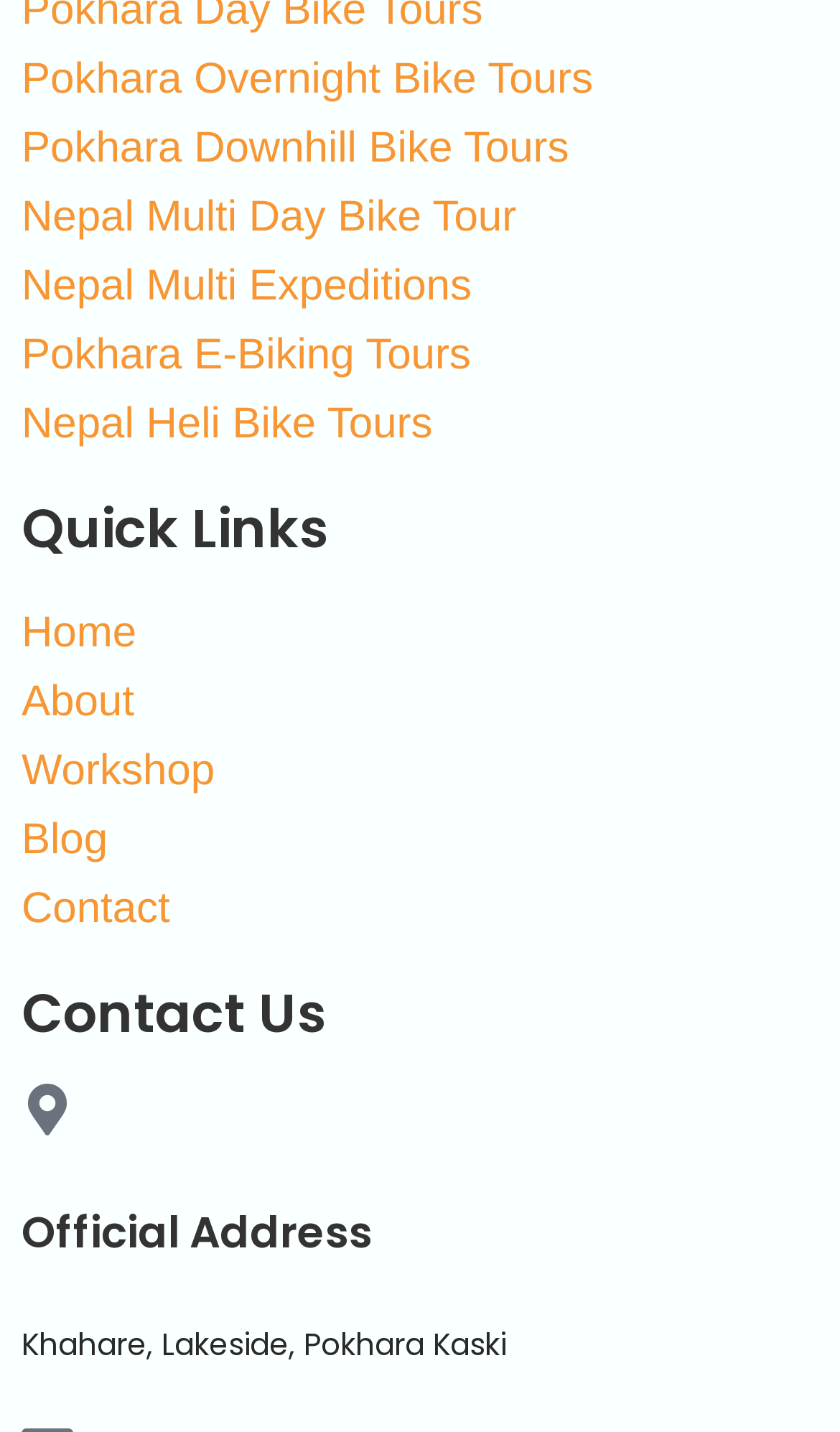What type of expedition is mentioned on the webpage?
Please provide a comprehensive answer based on the visual information in the image.

One of the links provided on the webpage is 'Nepal Multi Expeditions', which suggests that the website offers or provides information about multi-day expeditions in Nepal.